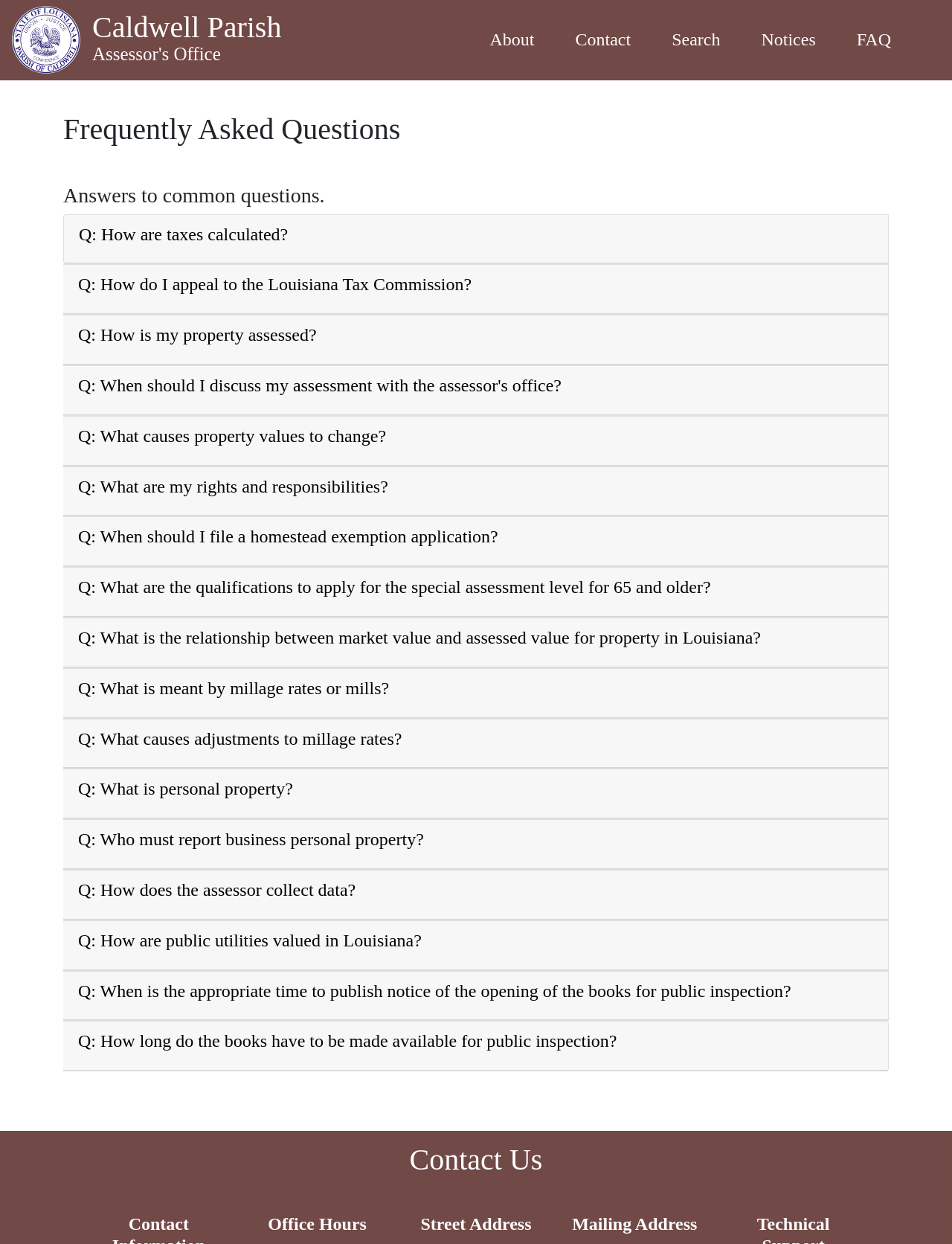Find and generate the main title of the webpage.

Frequently Asked Questions